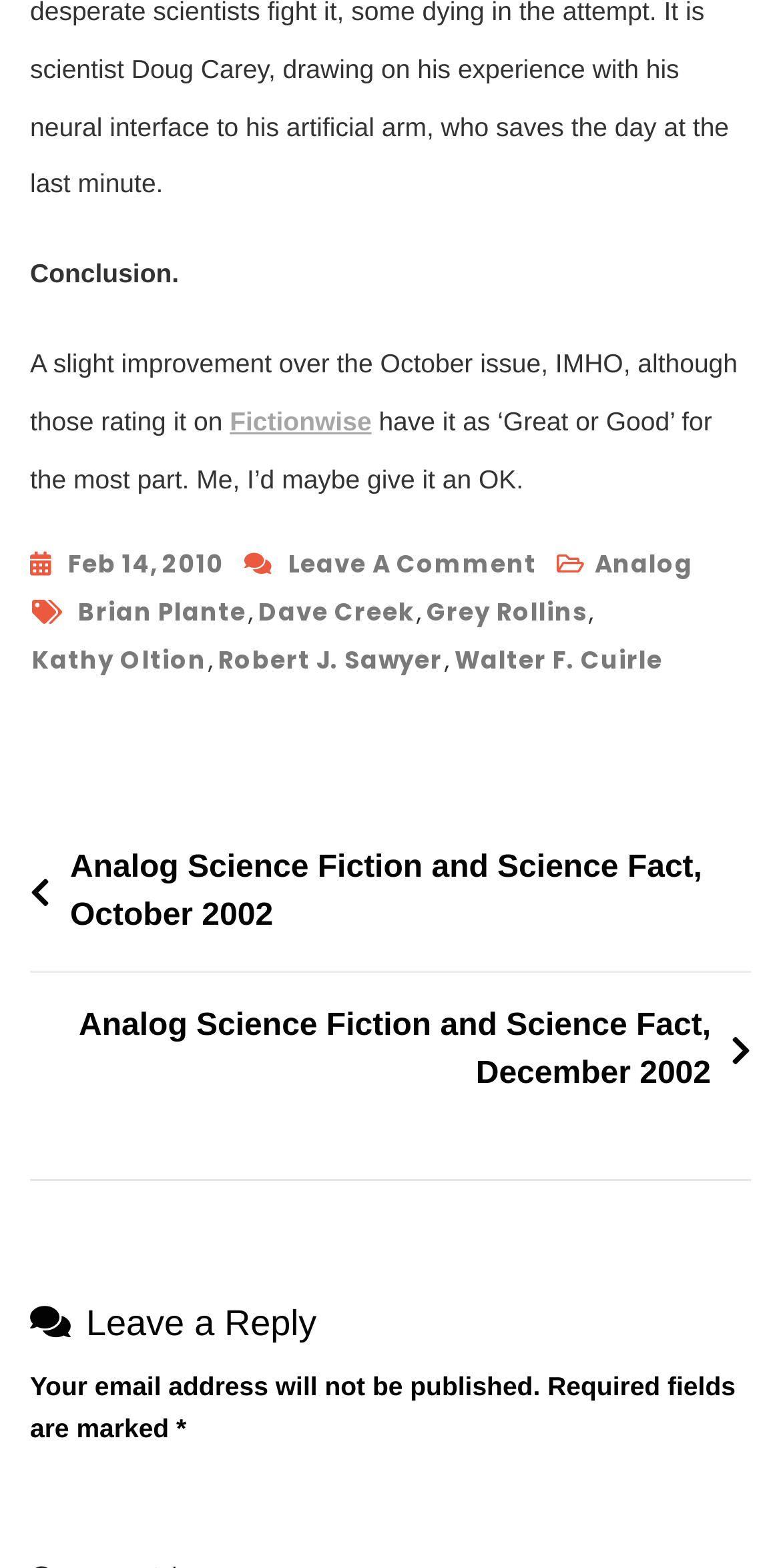Provide the bounding box coordinates of the section that needs to be clicked to accomplish the following instruction: "View the 'Analog Science Fiction and Science Fact, October 2002' post."

[0.038, 0.539, 0.962, 0.601]